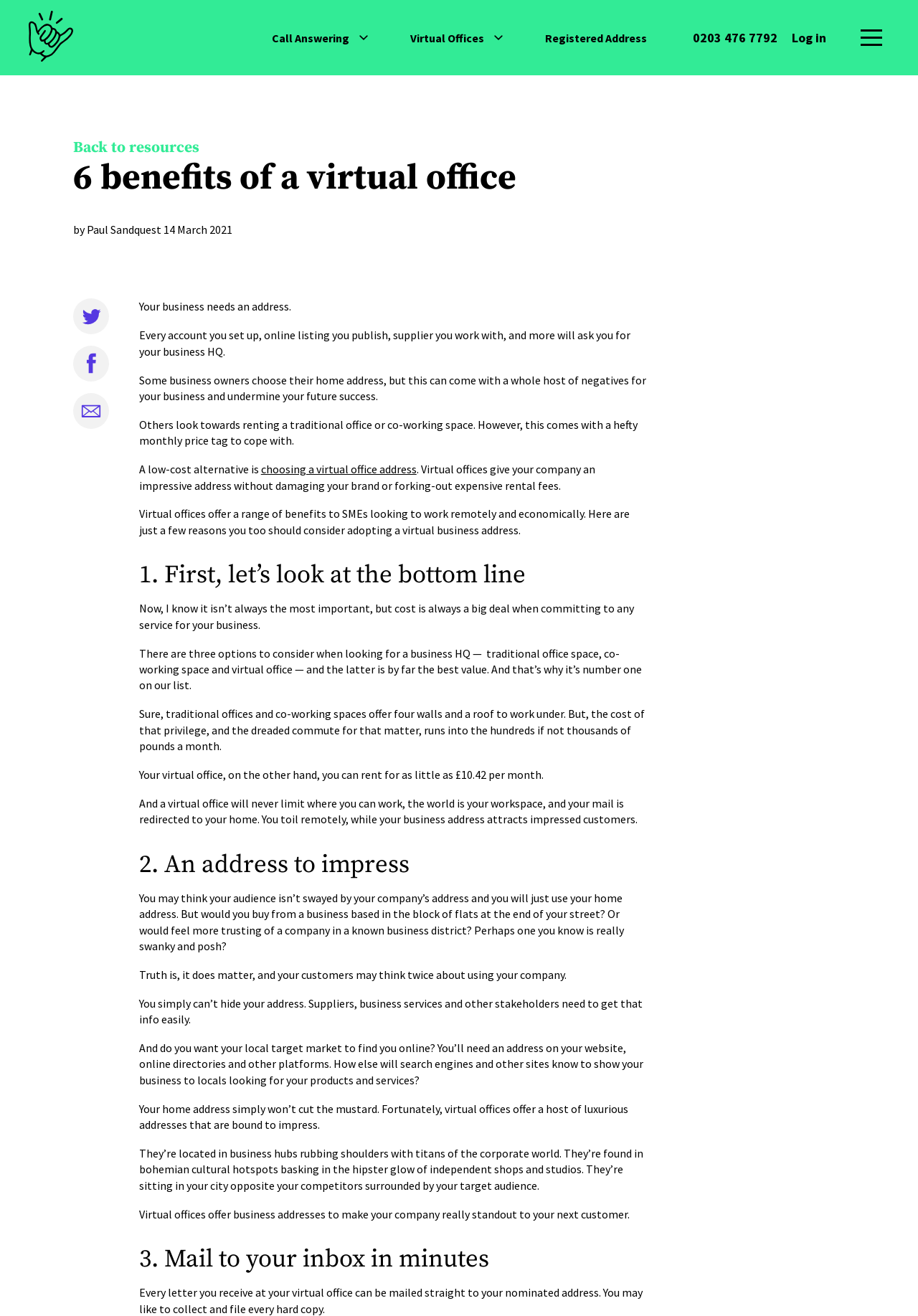Determine the bounding box coordinates of the region I should click to achieve the following instruction: "Click the 'Log in' link". Ensure the bounding box coordinates are four float numbers between 0 and 1, i.e., [left, top, right, bottom].

[0.862, 0.022, 0.9, 0.035]